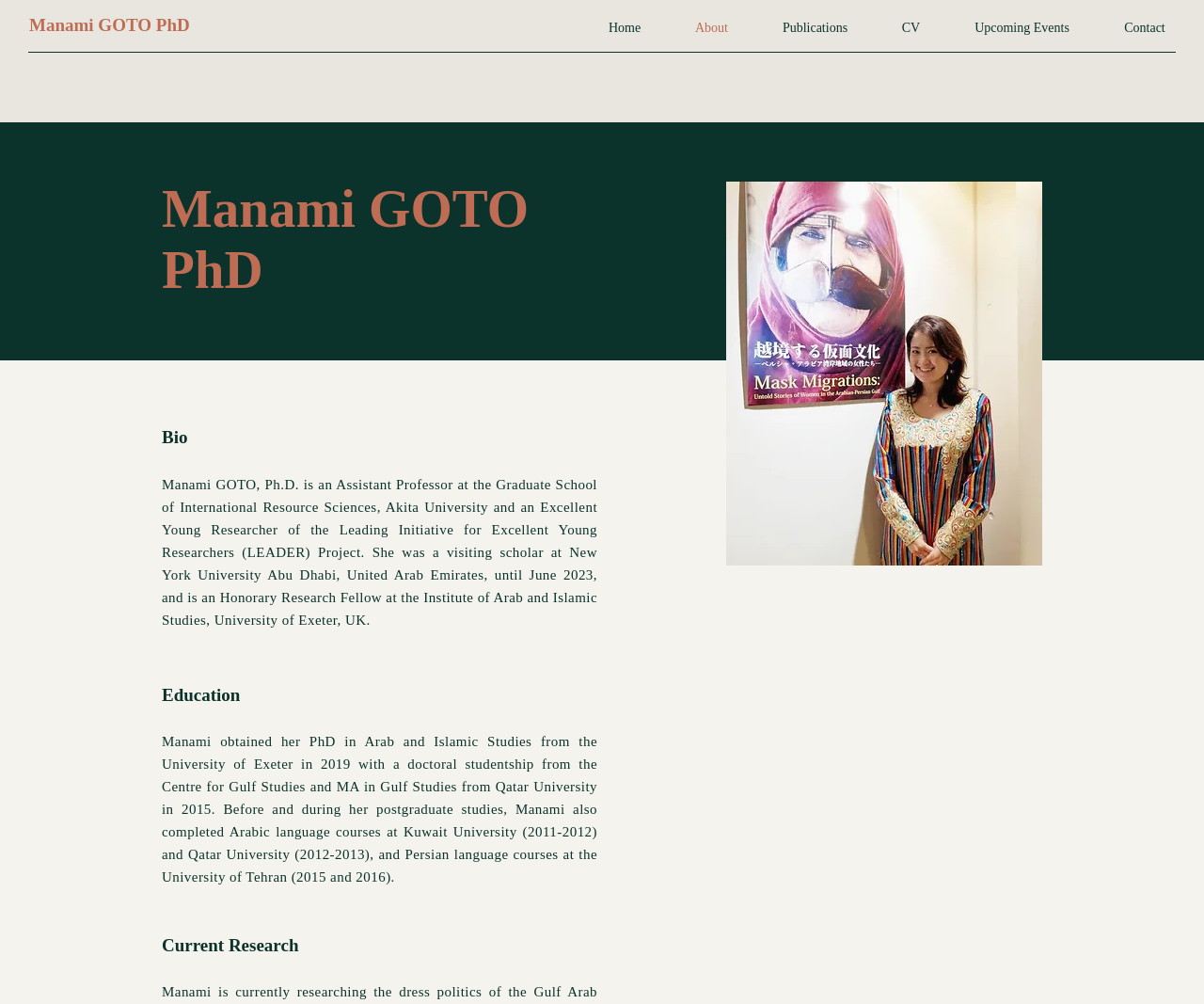What is Manami Goto's current position?
Based on the visual details in the image, please answer the question thoroughly.

Based on the bio section, it is mentioned that Manami GOTO, Ph.D. is an Assistant Professor at the Graduate School of International Resource Sciences, Akita University.